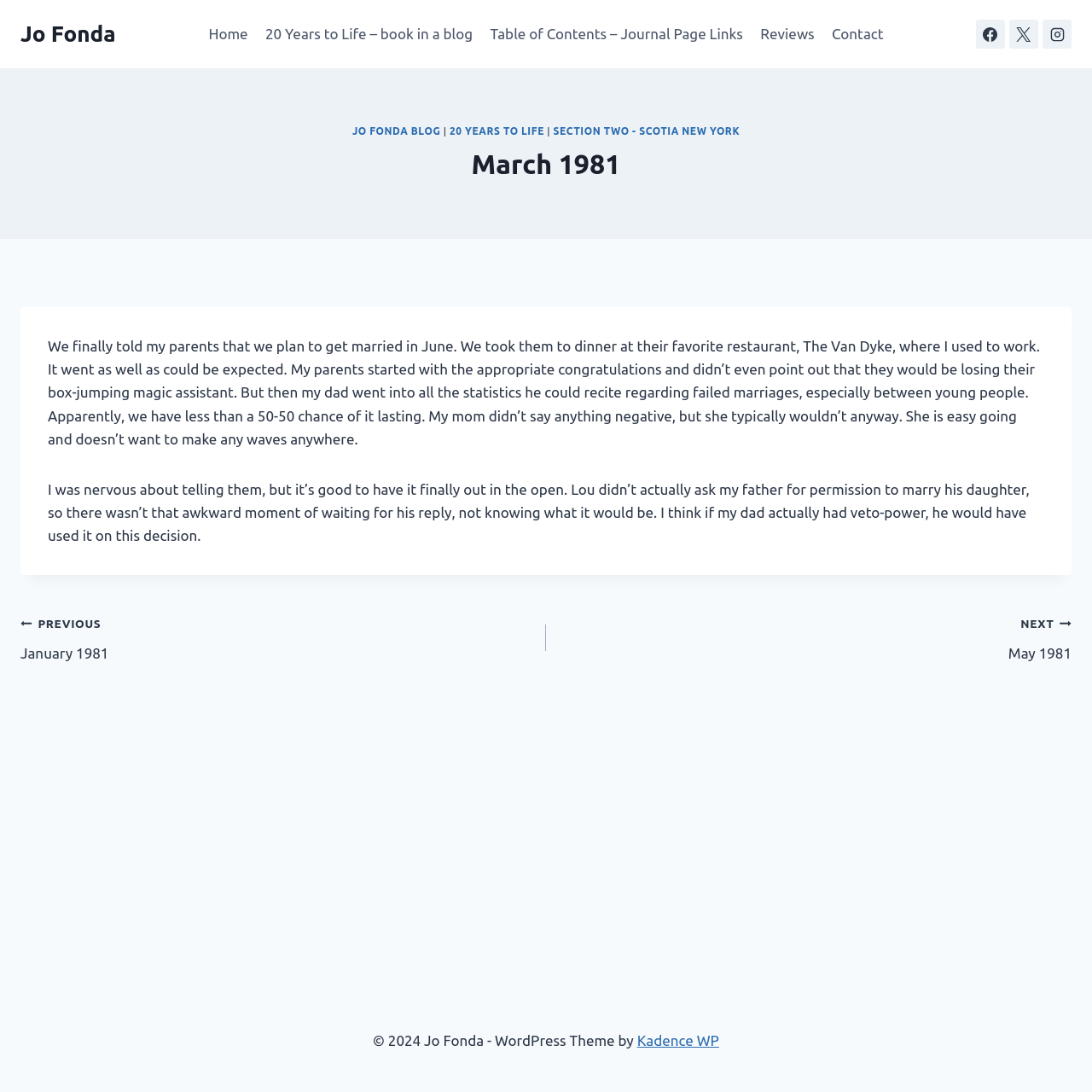Identify the bounding box coordinates of the section to be clicked to complete the task described by the following instruction: "read previous post". The coordinates should be four float numbers between 0 and 1, formatted as [left, top, right, bottom].

[0.019, 0.559, 0.5, 0.608]